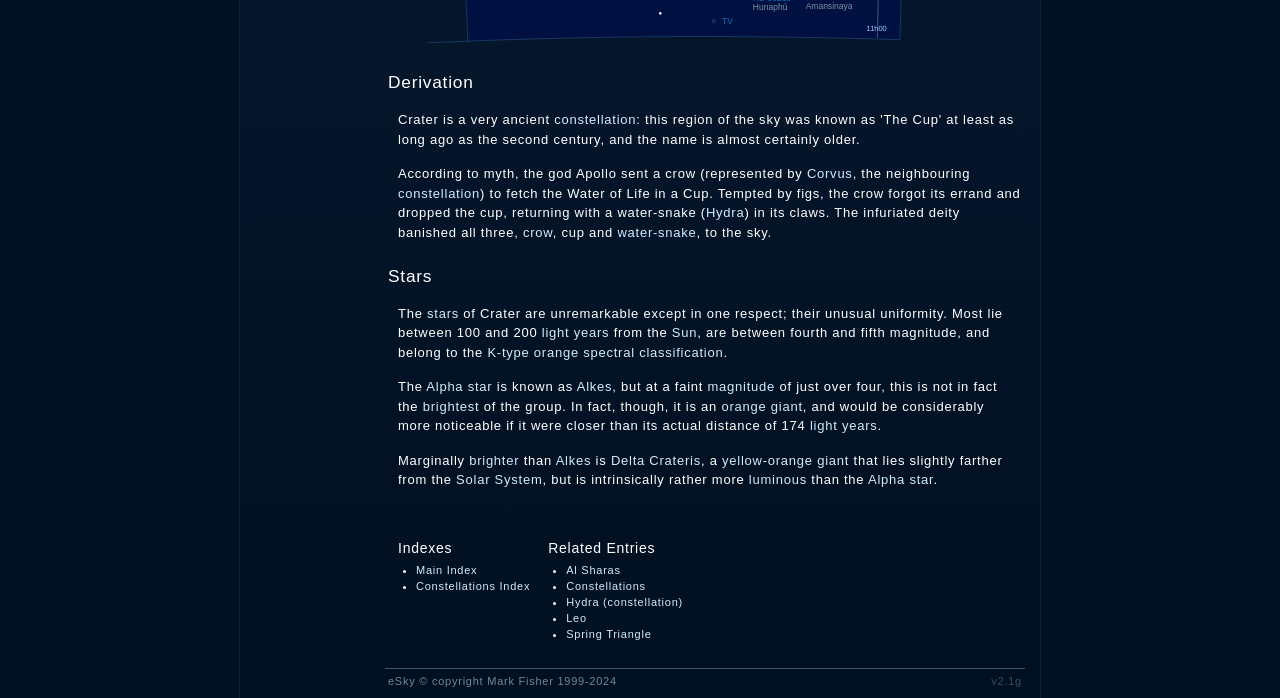Can you specify the bounding box coordinates of the area that needs to be clicked to fulfill the following instruction: "Read about Biography"?

None